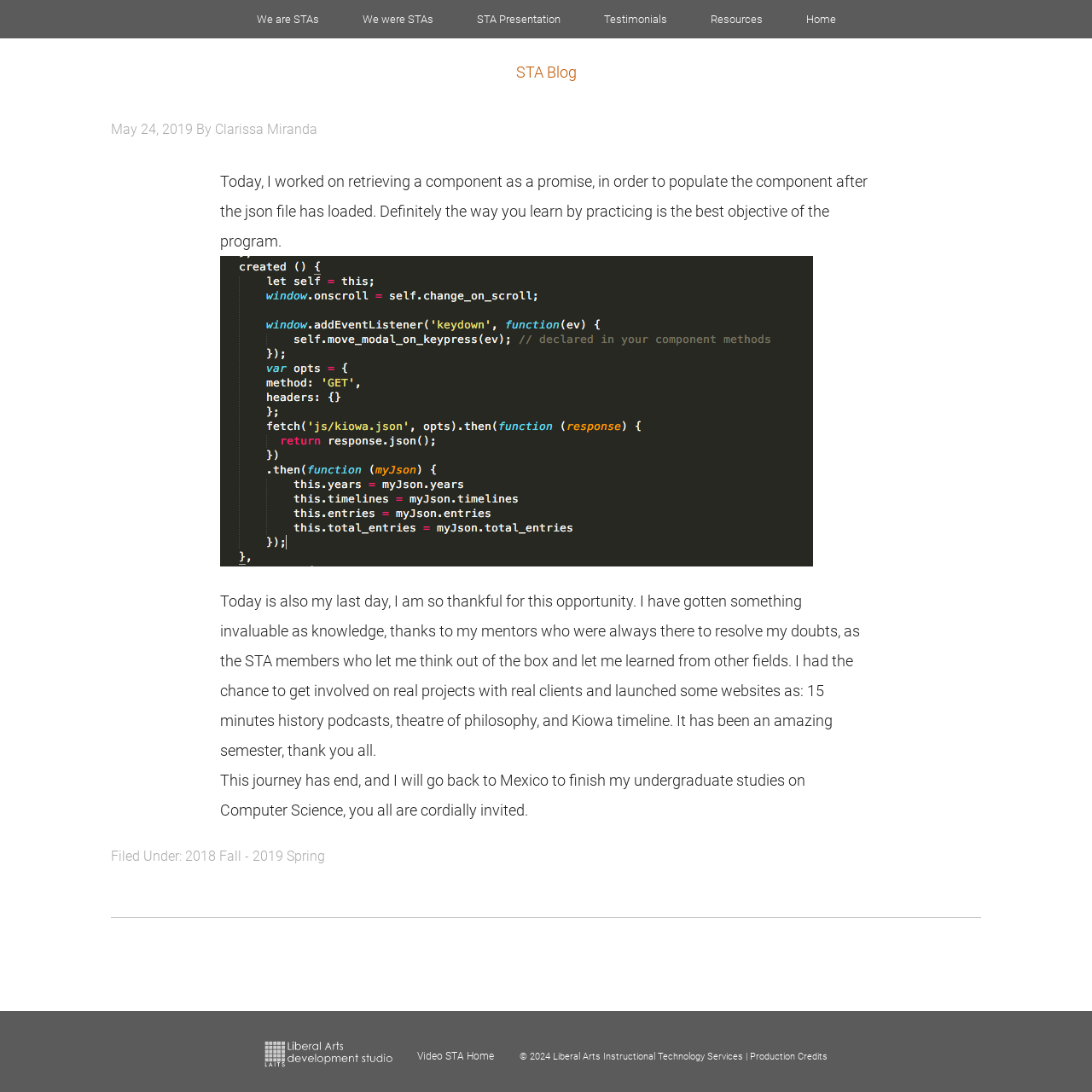Who is the author of the article?
Answer the question with a detailed and thorough explanation.

I found the author's name 'Clarissa Miranda' in the article header, which is located in the main section of the webpage, next to the date.